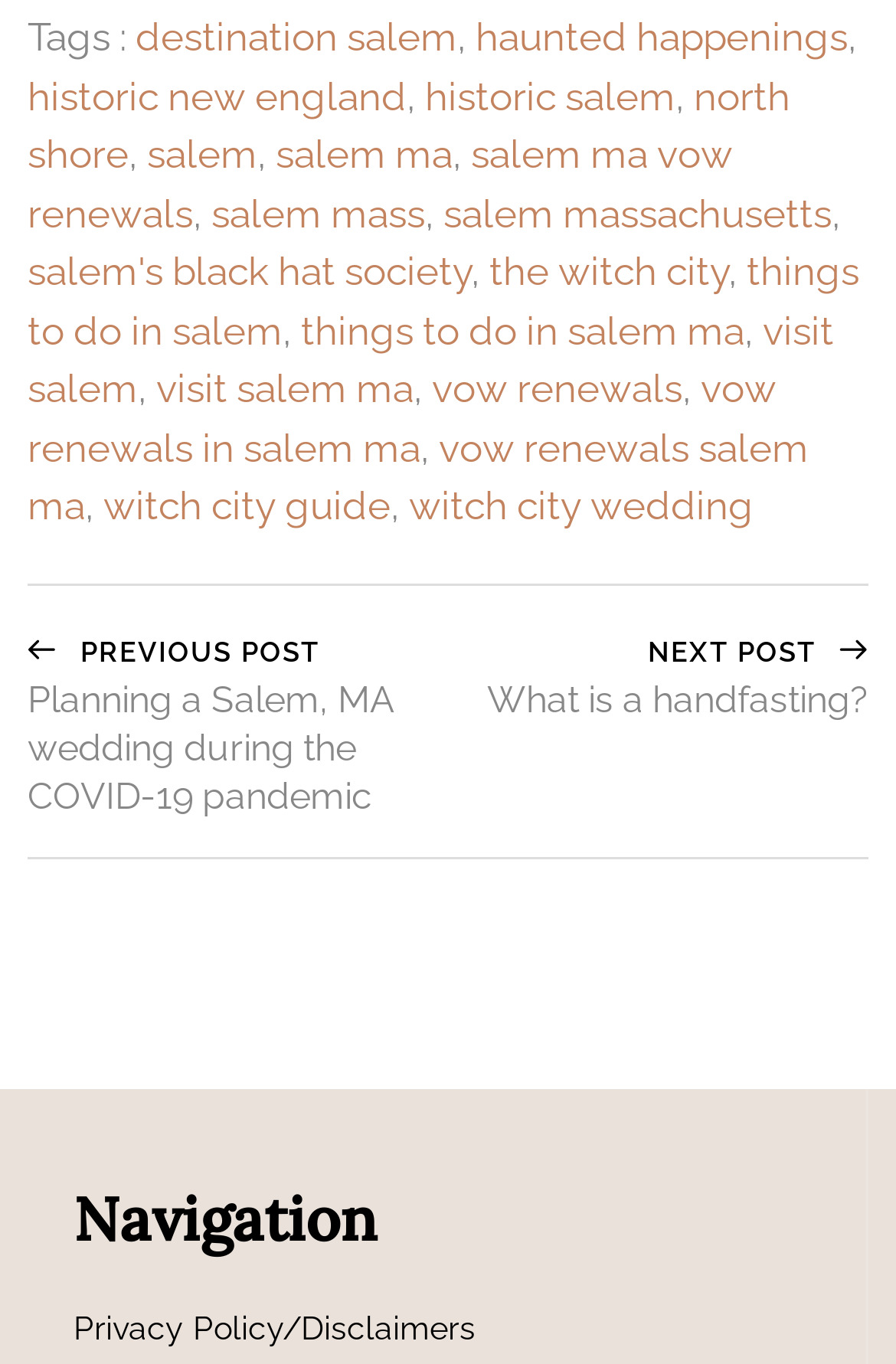What is the last link in the webpage?
Please look at the screenshot and answer in one word or a short phrase.

Privacy Policy/Disclaimers